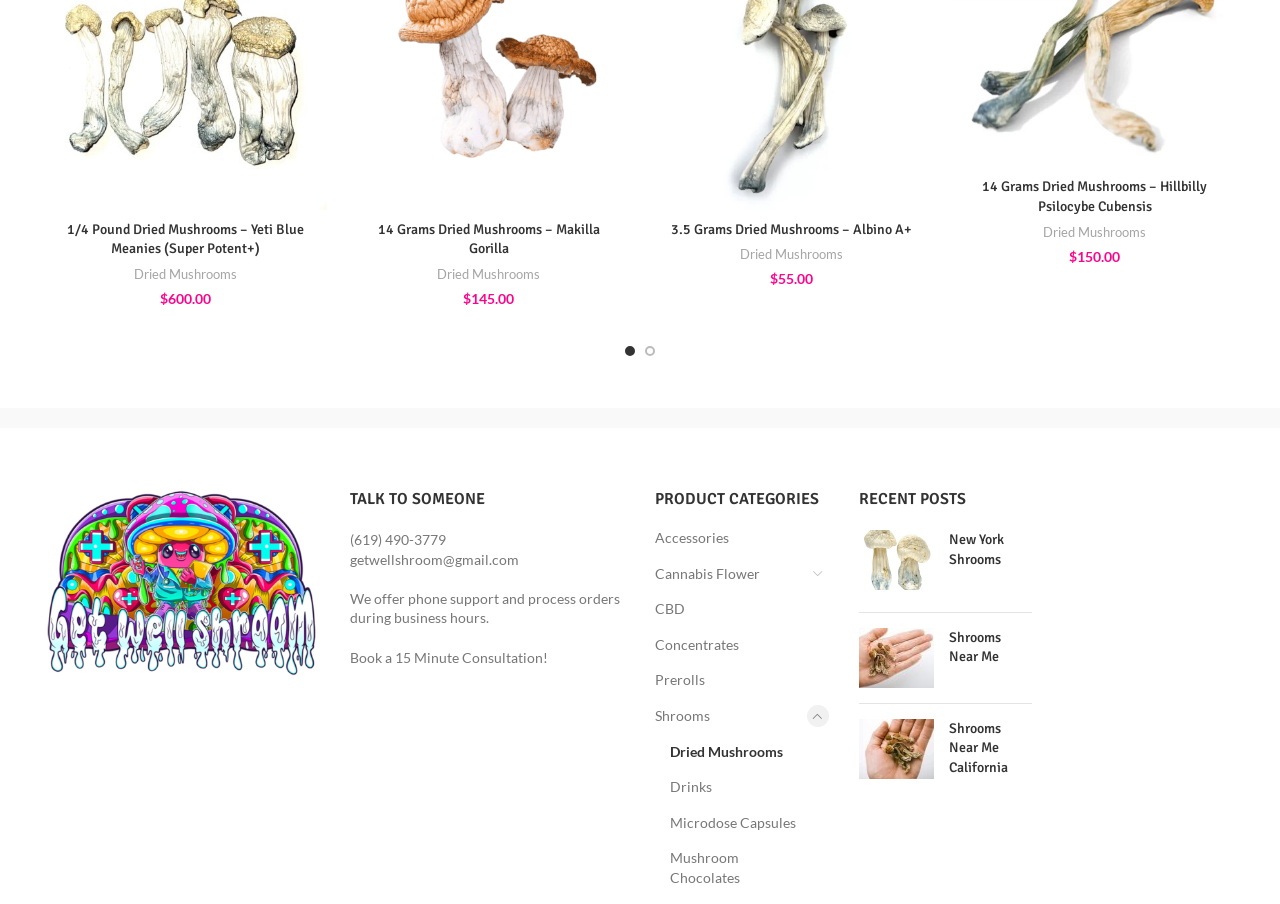Find the bounding box coordinates of the clickable region needed to perform the following instruction: "Browse Dried Mushrooms products". The coordinates should be provided as four float numbers between 0 and 1, i.e., [left, top, right, bottom].

[0.523, 0.811, 0.628, 0.851]